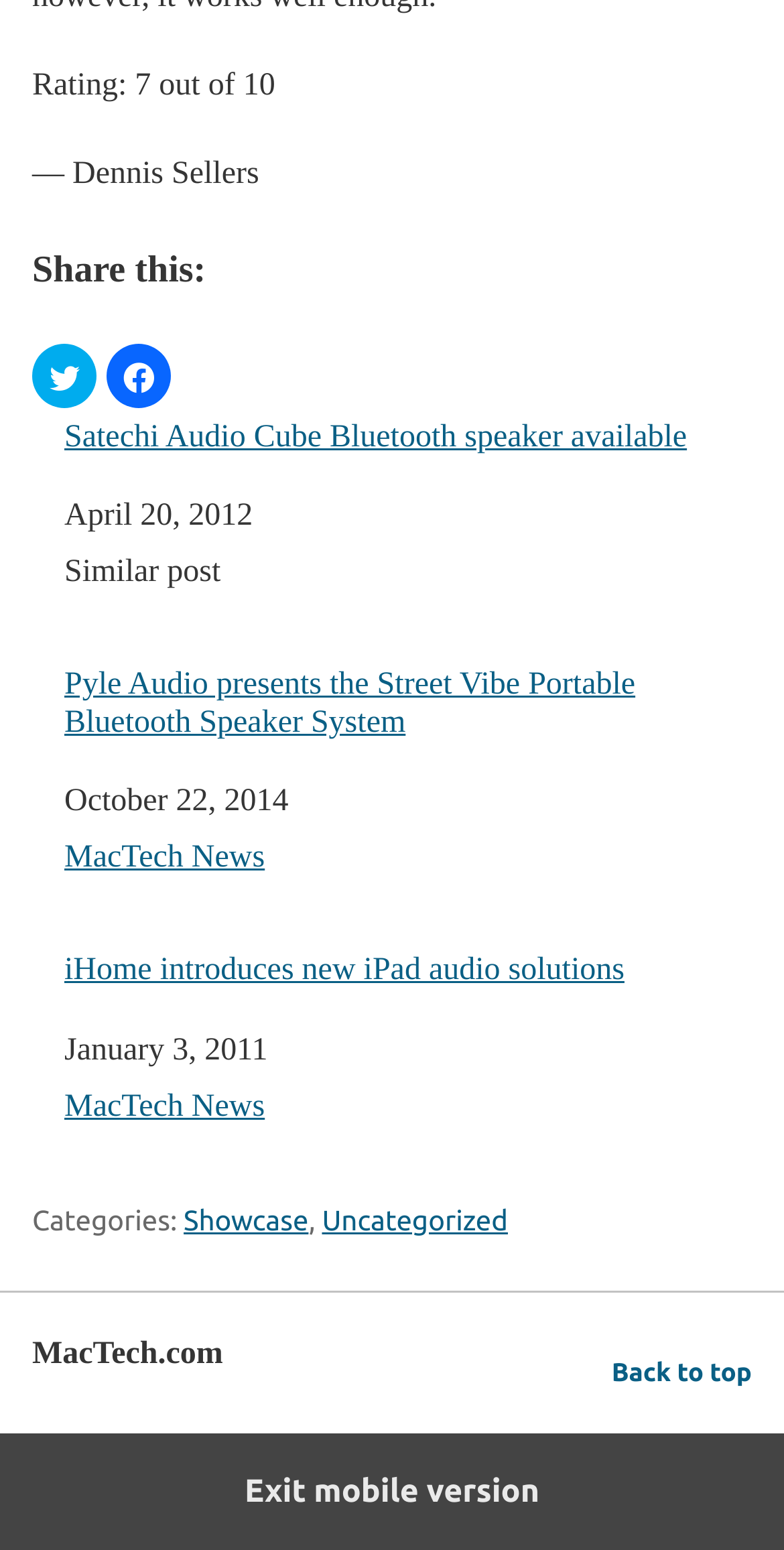Determine the bounding box coordinates of the clickable region to follow the instruction: "View related post".

[0.082, 0.27, 0.959, 0.294]